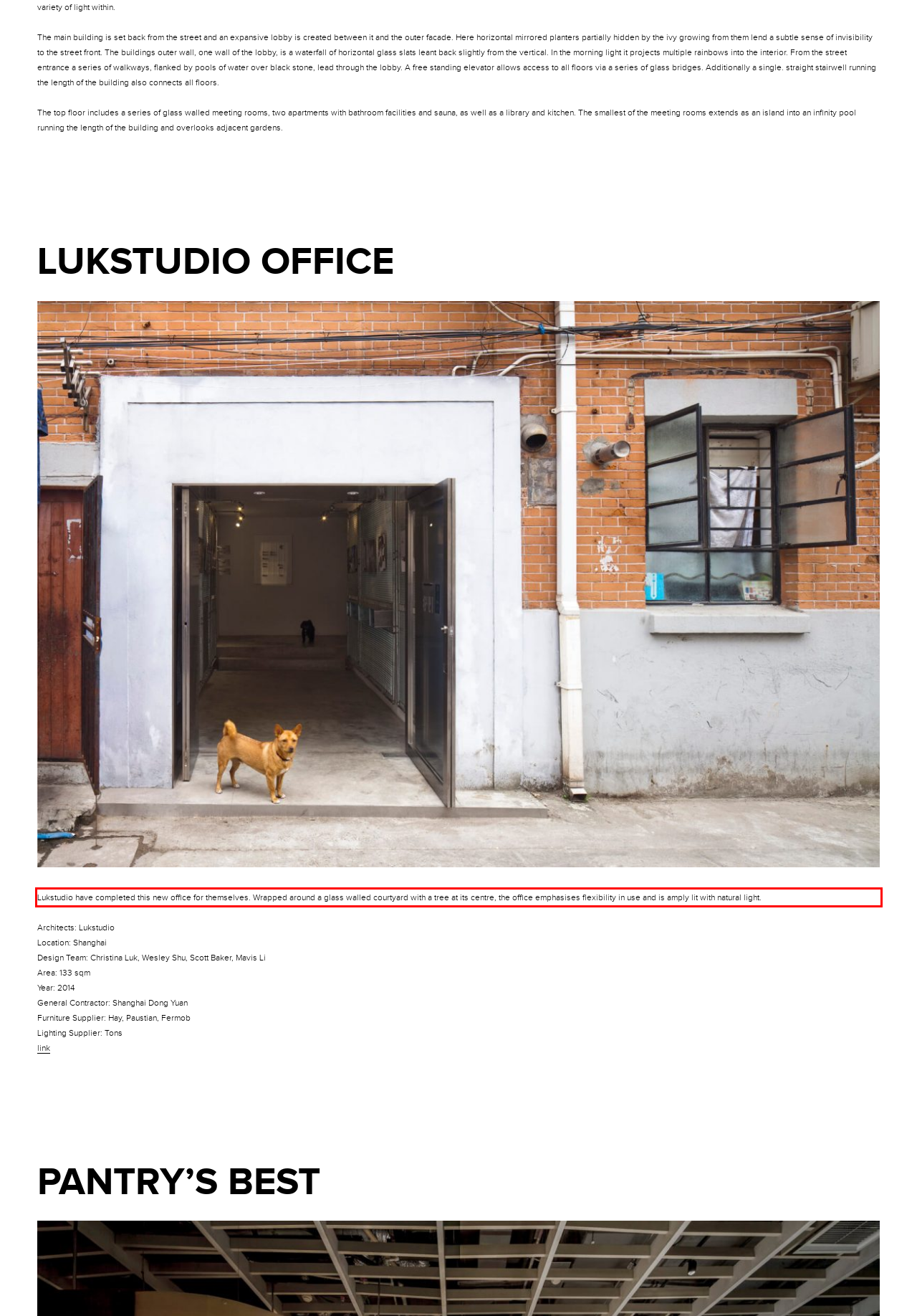In the screenshot of the webpage, find the red bounding box and perform OCR to obtain the text content restricted within this red bounding box.

Lukstudio have completed this new office for themselves. Wrapped around a glass walled courtyard with a tree at its centre, the office emphasises flexibility in use and is amply lit with natural light.